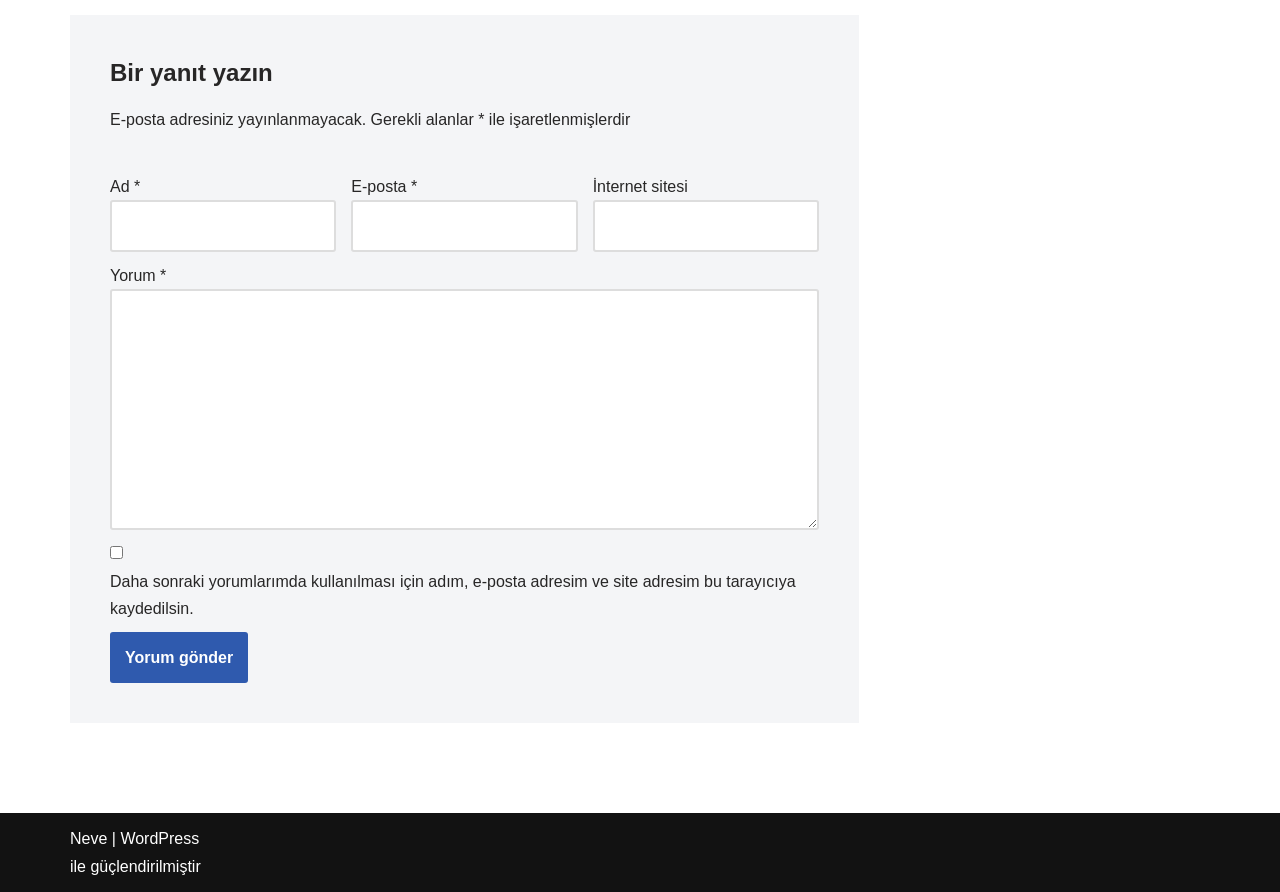Refer to the image and answer the question with as much detail as possible: What is required to submit a comment?

The webpage has three required fields: 'Ad' (name), 'E-posta' (email), and 'Yorum' (comment). These fields are marked with an asterisk (*) and have 'required: True' in their descriptions, indicating that they must be filled in to submit a comment.